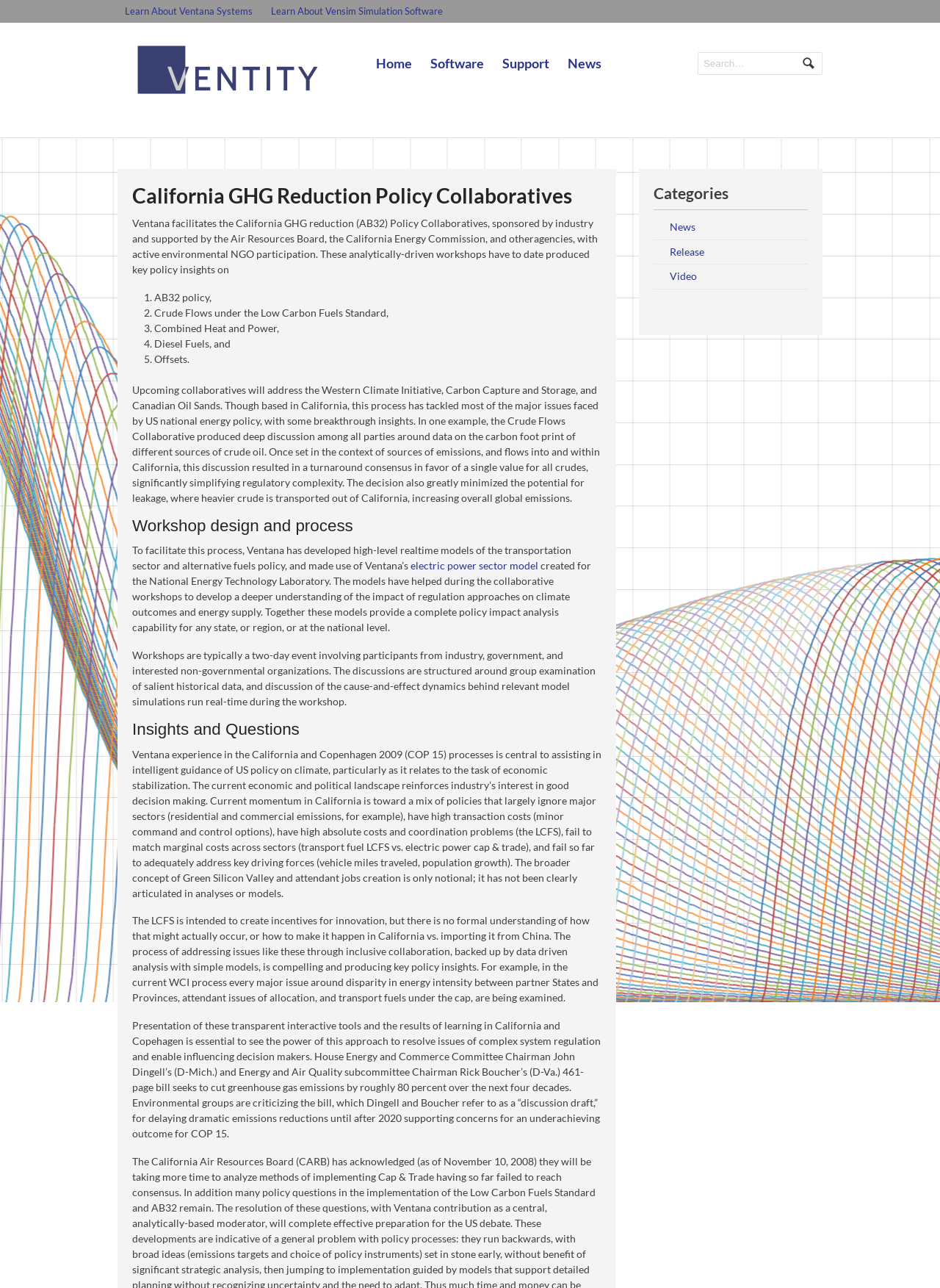Highlight the bounding box coordinates of the element that should be clicked to carry out the following instruction: "Go to the Home page". The coordinates must be given as four float numbers ranging from 0 to 1, i.e., [left, top, right, bottom].

[0.392, 0.04, 0.446, 0.059]